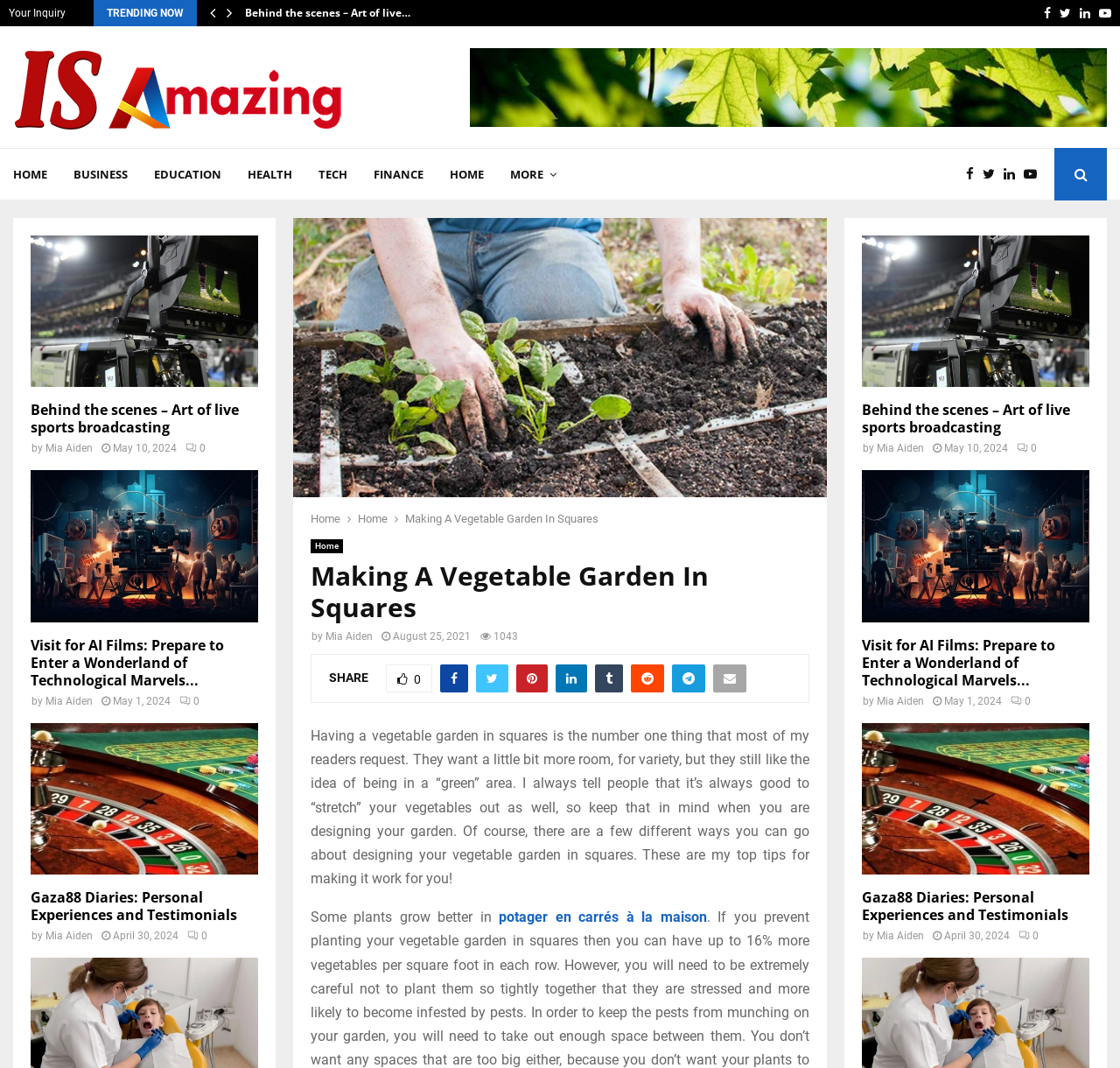Please identify the bounding box coordinates of the clickable area that will allow you to execute the instruction: "Click on the 'HOME' link".

[0.012, 0.139, 0.042, 0.188]